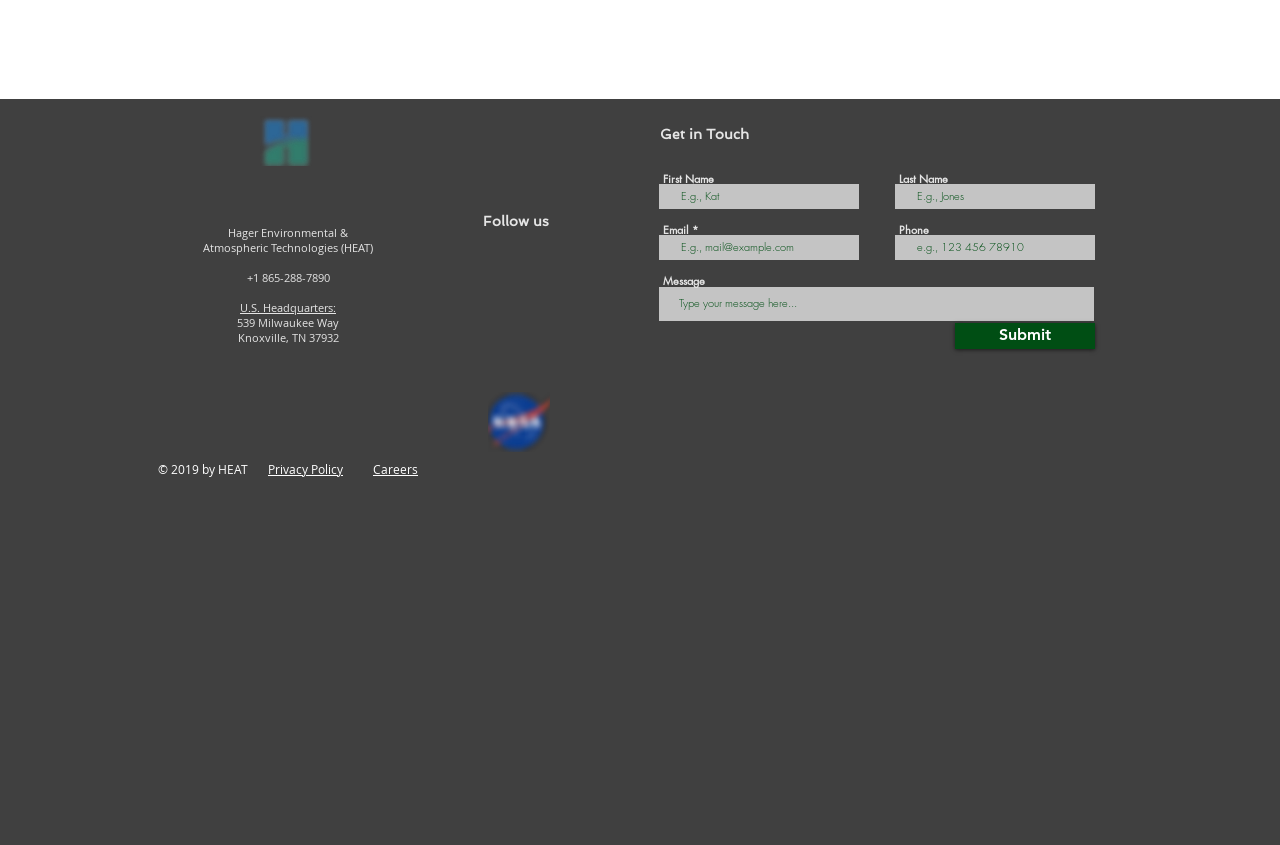Show the bounding box coordinates for the HTML element described as: "name="last-name" placeholder="E.g., Jones"".

[0.699, 0.217, 0.855, 0.247]